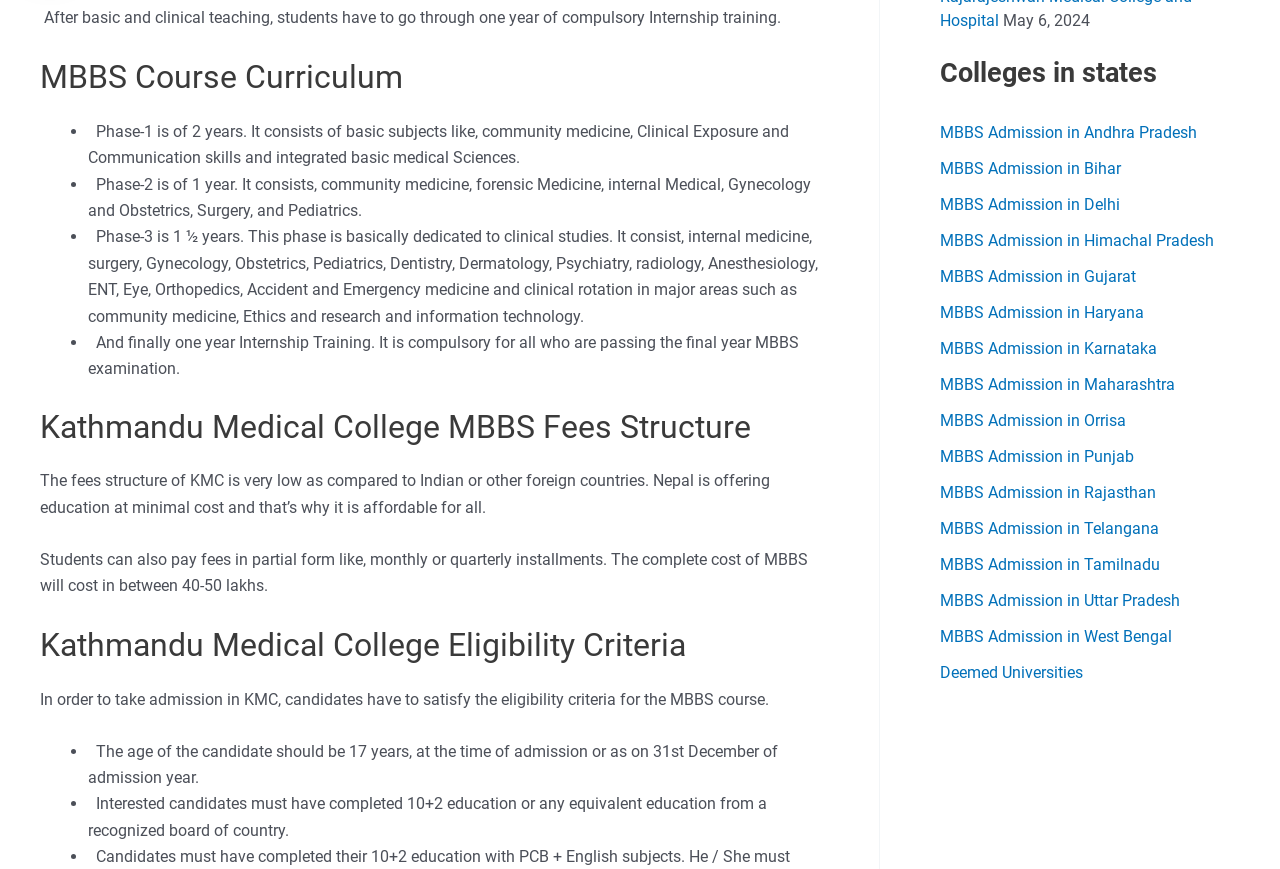Please provide a one-word or phrase answer to the question: 
How many states are listed for MBBS admission?

17